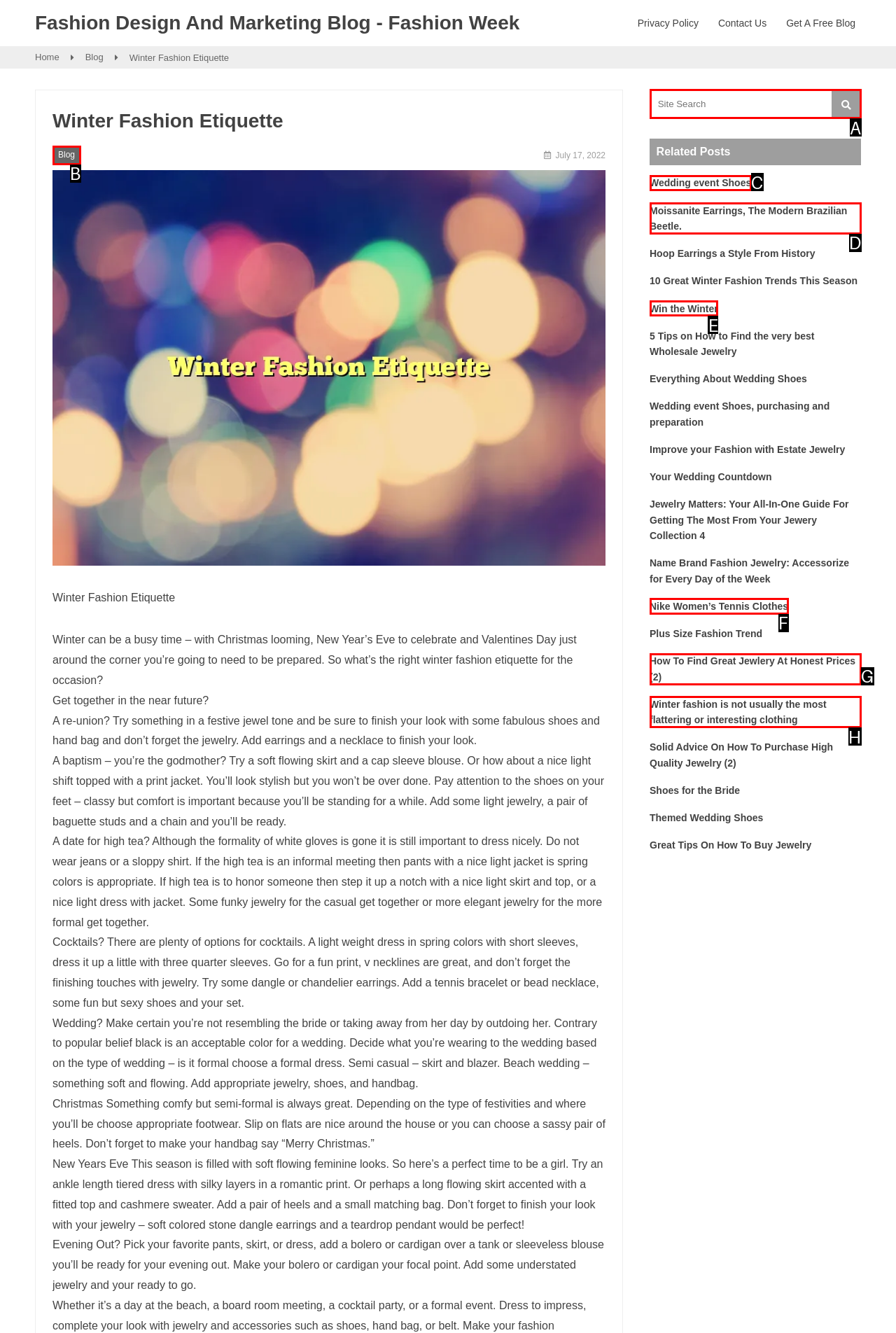Given the description: parent_node: Search: name="s" placeholder="Site Search", select the HTML element that best matches it. Reply with the letter of your chosen option.

A